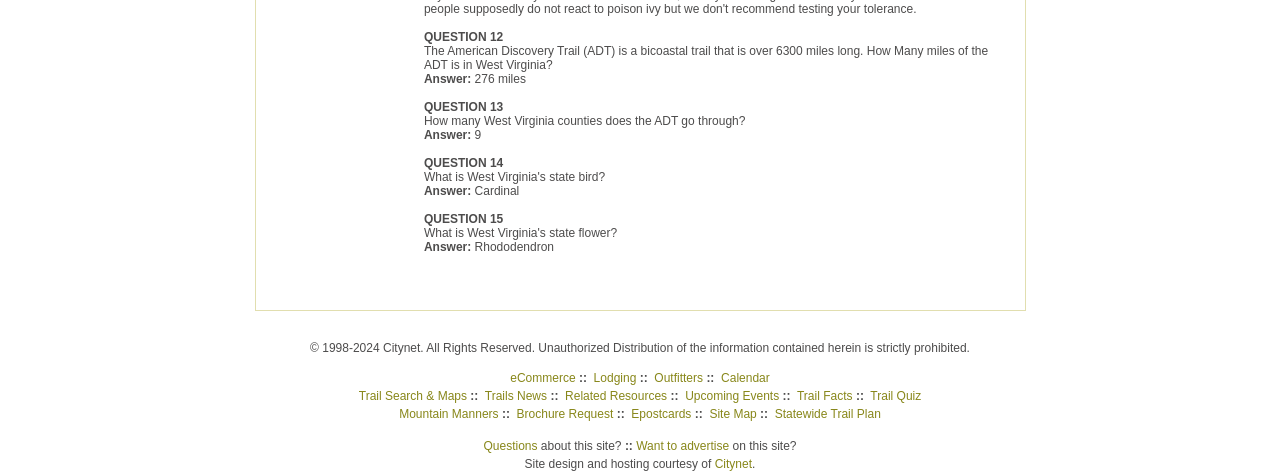How many miles of the ADT is in West Virginia?
Please provide a detailed and comprehensive answer to the question.

The answer can be found in the text 'Answer: 276 miles' which is located below the question 'How Many miles of the ADT is in West Virginia?' on the webpage.